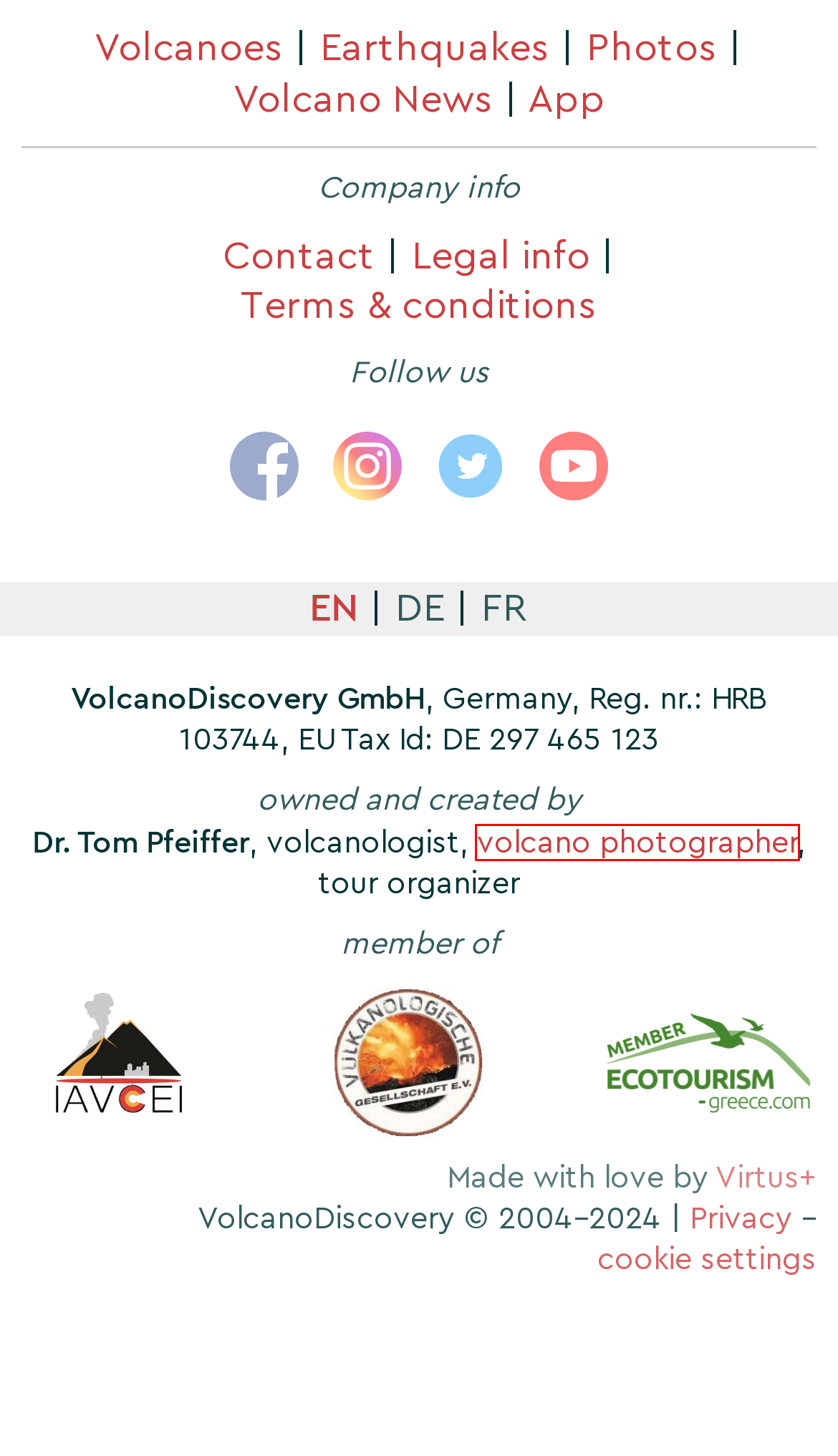Review the screenshot of a webpage that includes a red bounding box. Choose the most suitable webpage description that matches the new webpage after clicking the element within the red bounding box. Here are the candidates:
A. Volcanological Society e.V.
B. Travel and Tours to Volcanoes Worldwide: Expeditions, Walking, Hiking and Trekking Tours
C. International Association of Volcanology and Chemistry of the Earth's Interior
D. Virtus+ | Design Agency
E. Volcano Tours - Discover Active Volcanoes With a Volcanologist | VolcanoAdventures
F. Travel Guide Home - Ecotourism Greece
G. Our Vision | VolcanoAdventures
H. Volcano Photography by Tom Pfeiffer / VolcanoDiscovery

H